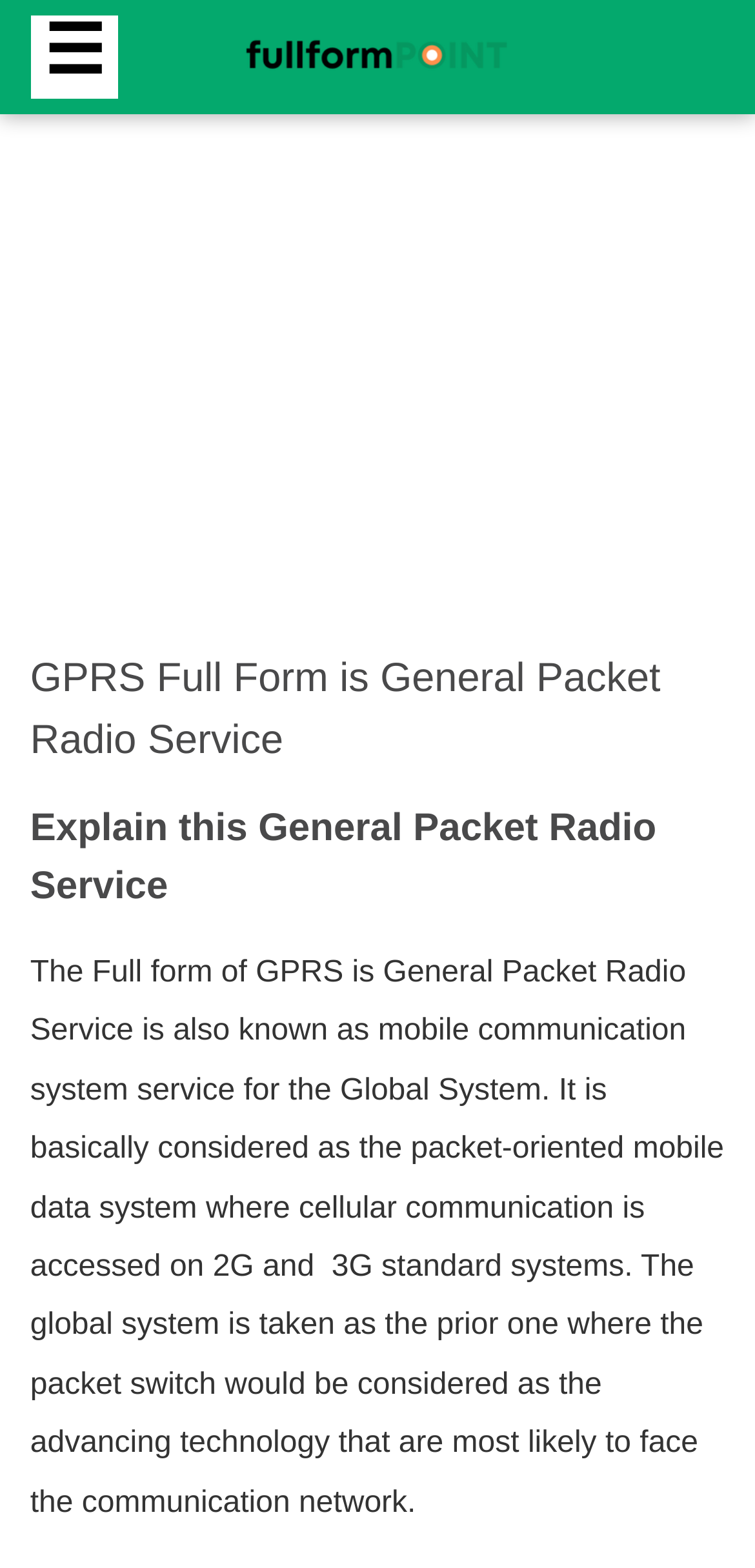Locate the bounding box of the UI element with the following description: "Full Forms Point".

[0.321, 0.0, 0.679, 0.074]